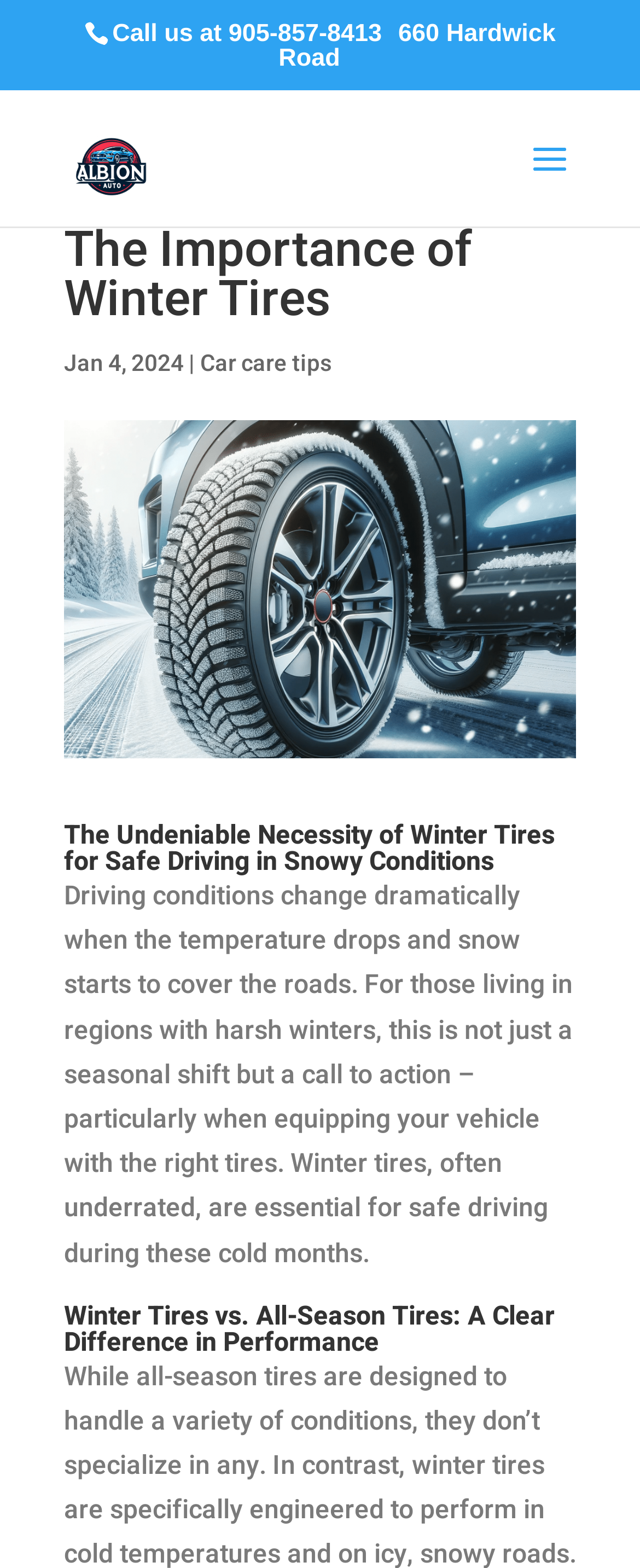How many headings are there in the main content area?
Using the picture, provide a one-word or short phrase answer.

3